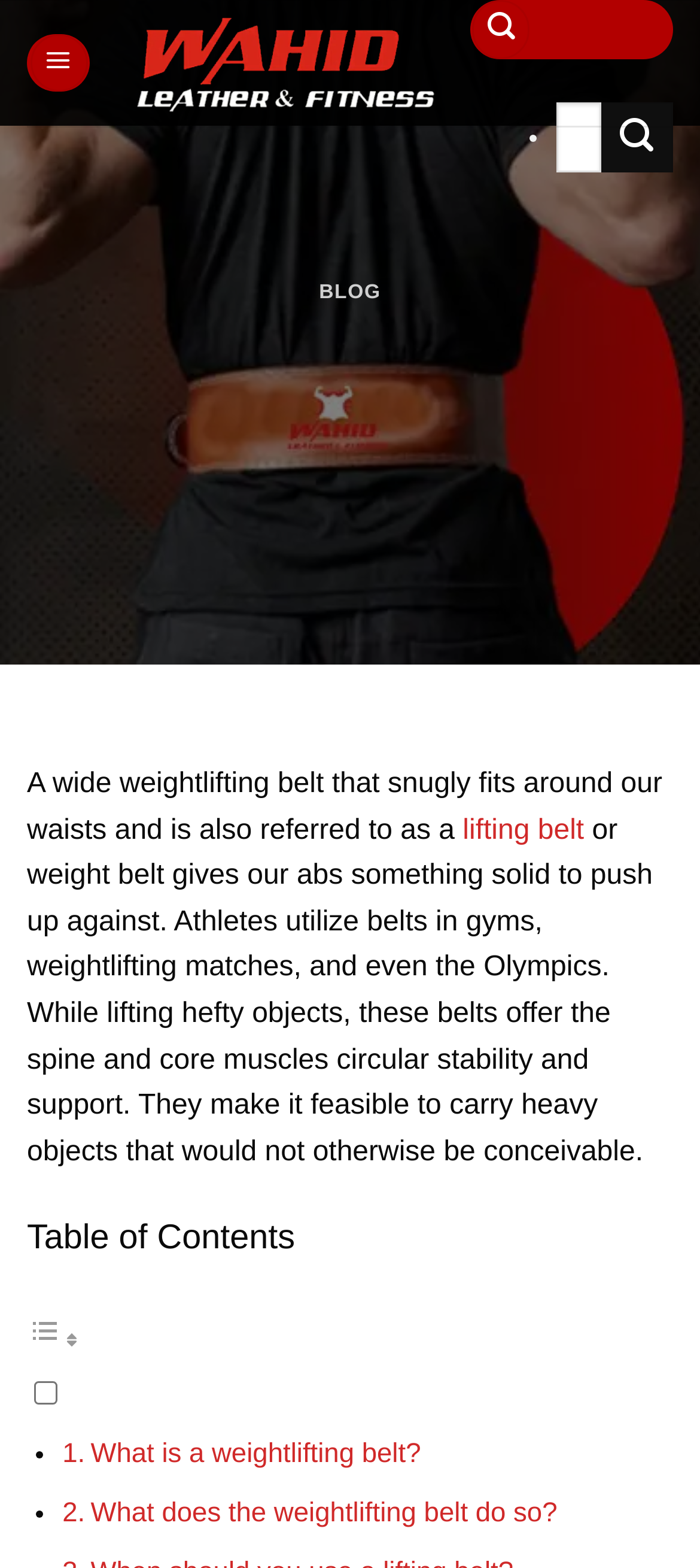Identify the bounding box coordinates for the element that needs to be clicked to fulfill this instruction: "read Patio Perfection: Choosing the Best Types of Pavers for Your Outdoor Space". Provide the coordinates in the format of four float numbers between 0 and 1: [left, top, right, bottom].

None